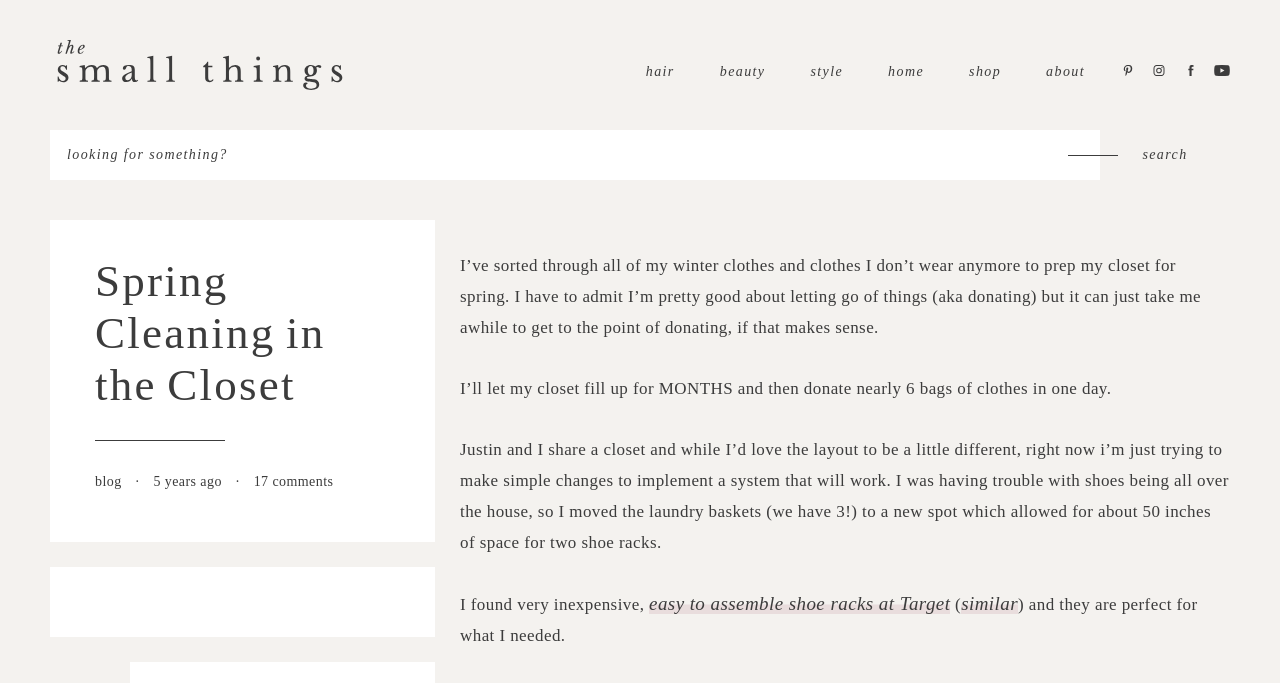Given the description: "About", determine the bounding box coordinates of the UI element. The coordinates should be formatted as four float numbers between 0 and 1, [left, top, right, bottom].

[0.817, 0.093, 0.848, 0.115]